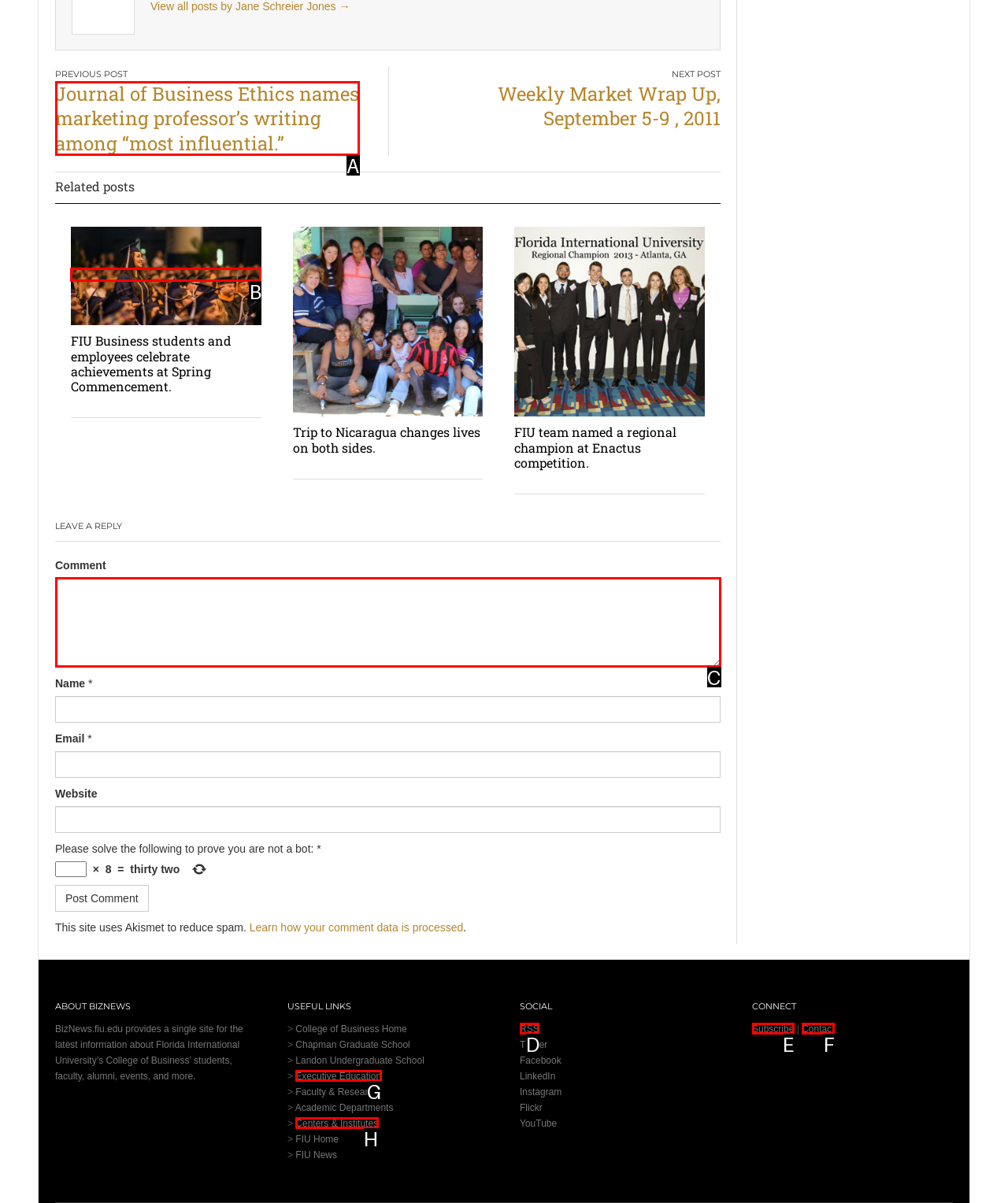Determine the letter of the UI element I should click on to complete the task: Click on 'FIU Business students and employees celebrate achievements at Spring Commencement.' from the provided choices in the screenshot.

B